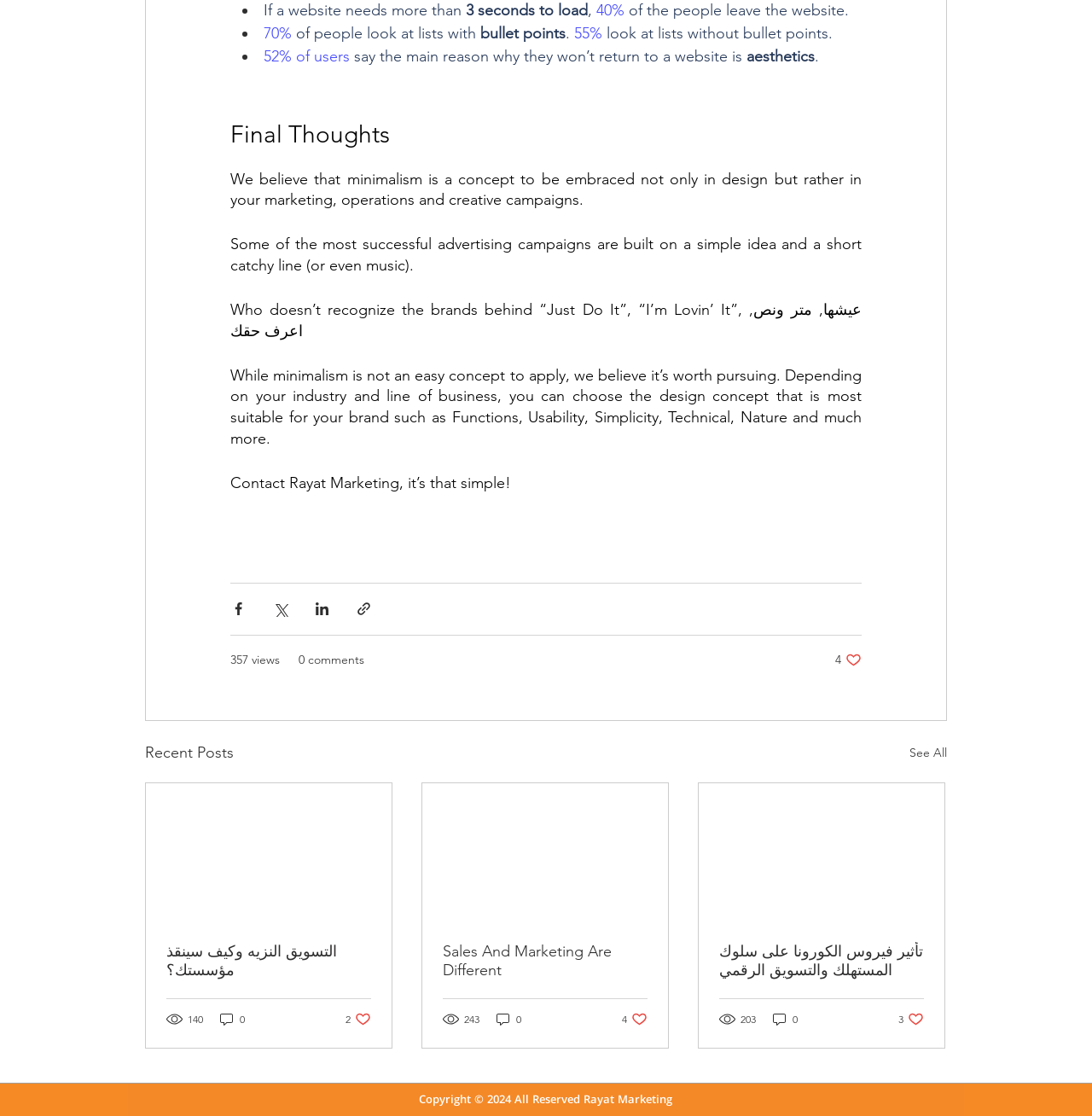Refer to the image and provide an in-depth answer to the question: 
What is the concept that Rayat Marketing believes is worth pursuing?

The answer can be found in the paragraph below the heading 'Final Thoughts', which states 'We believe that minimalism is a concept to be embraced not only in design but rather in your marketing, operations and creative campaigns.'